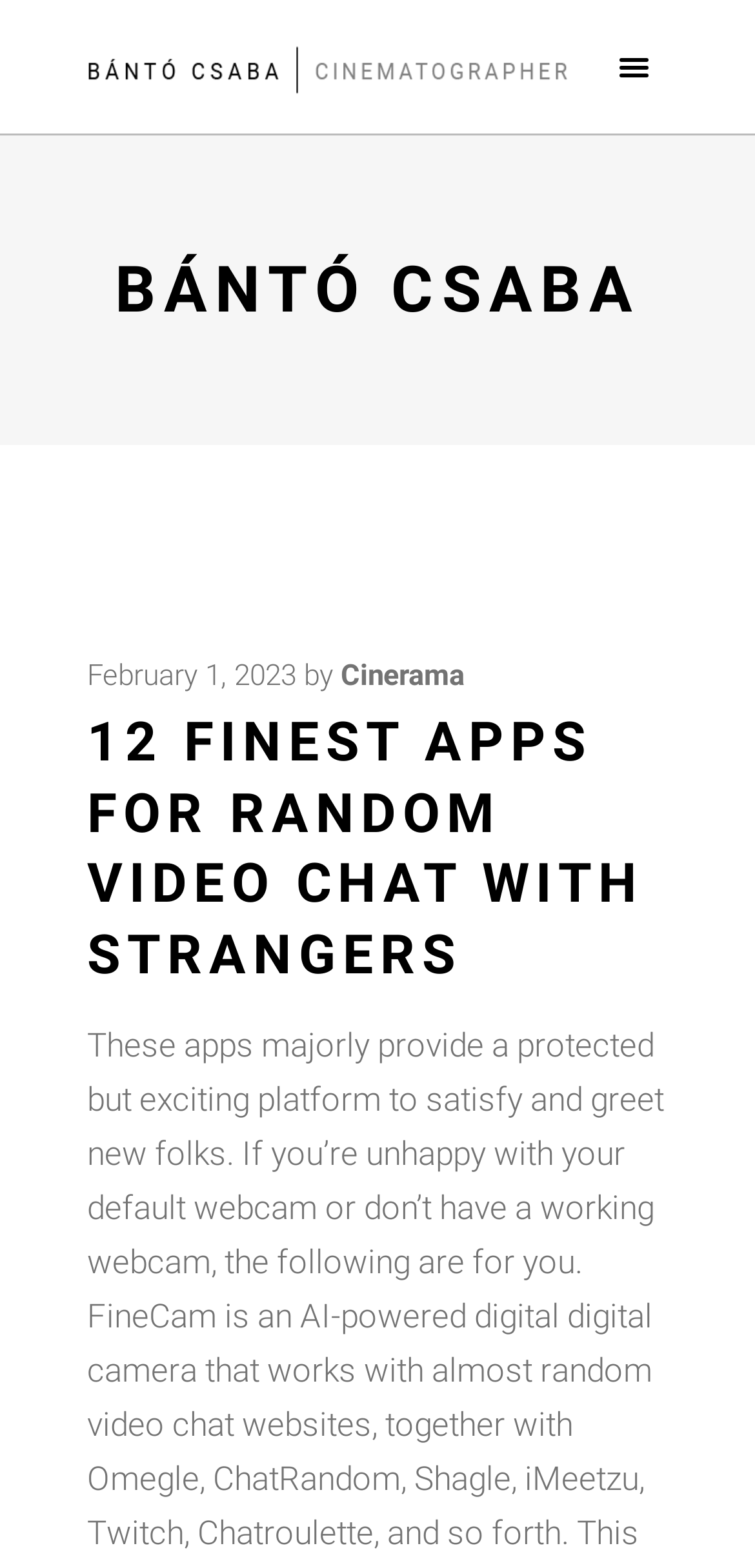Based on the description "cinerama", find the bounding box of the specified UI element.

[0.451, 0.42, 0.615, 0.442]